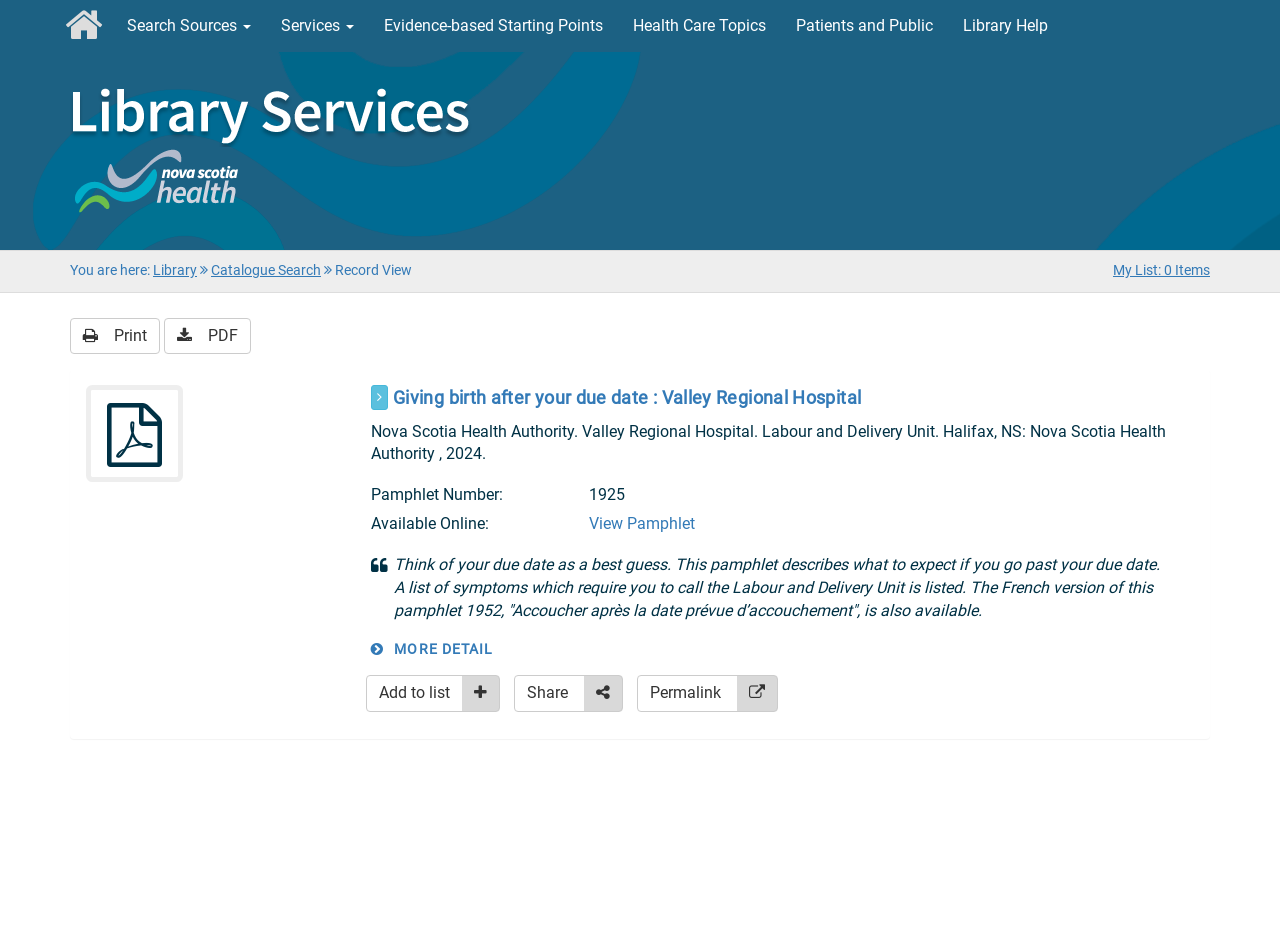Please find the bounding box coordinates of the element that you should click to achieve the following instruction: "Add to list". The coordinates should be presented as four float numbers between 0 and 1: [left, top, right, bottom].

[0.286, 0.727, 0.39, 0.767]